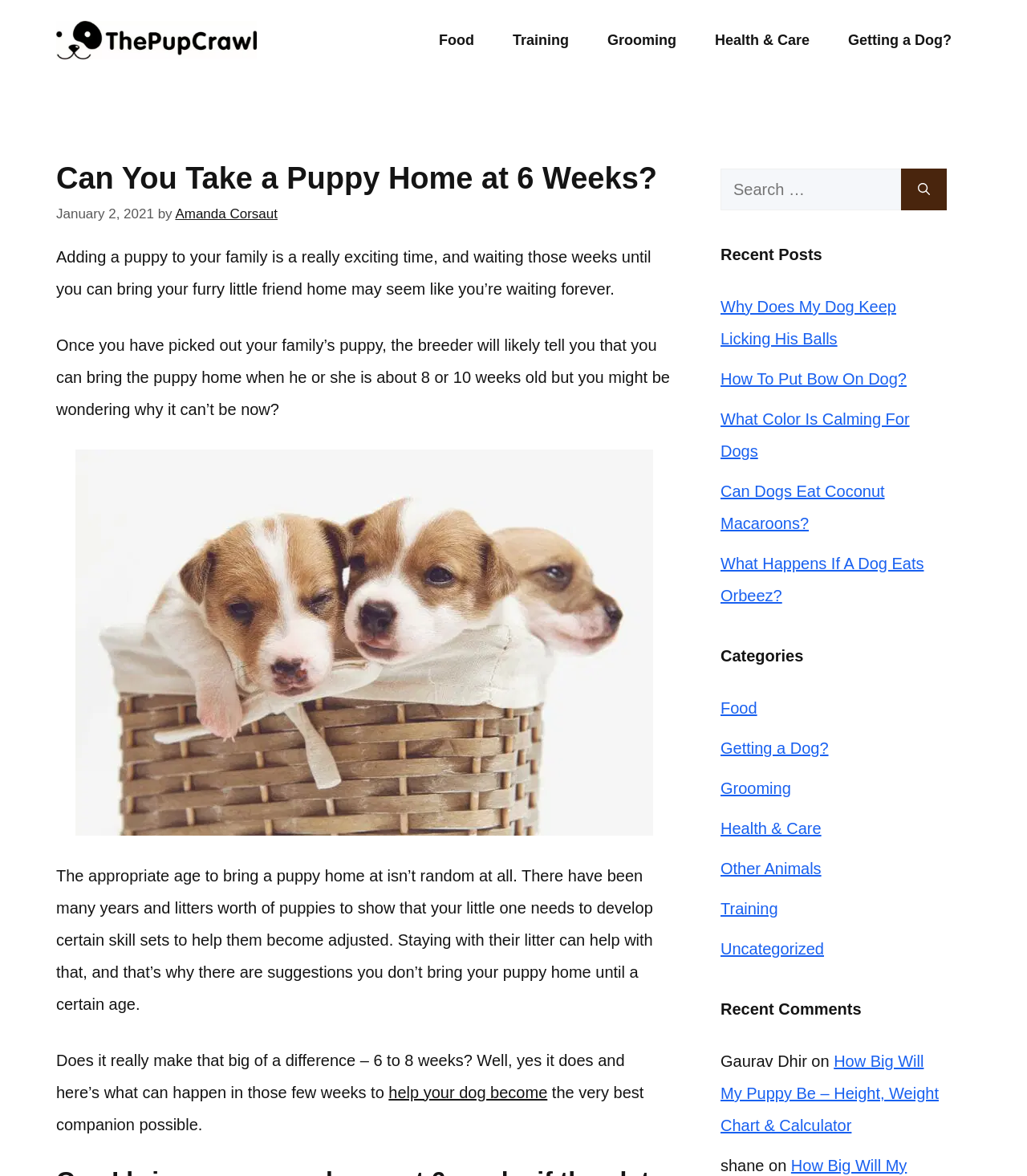Show the bounding box coordinates of the region that should be clicked to follow the instruction: "Click on the category of Health & Care."

[0.702, 0.697, 0.8, 0.712]